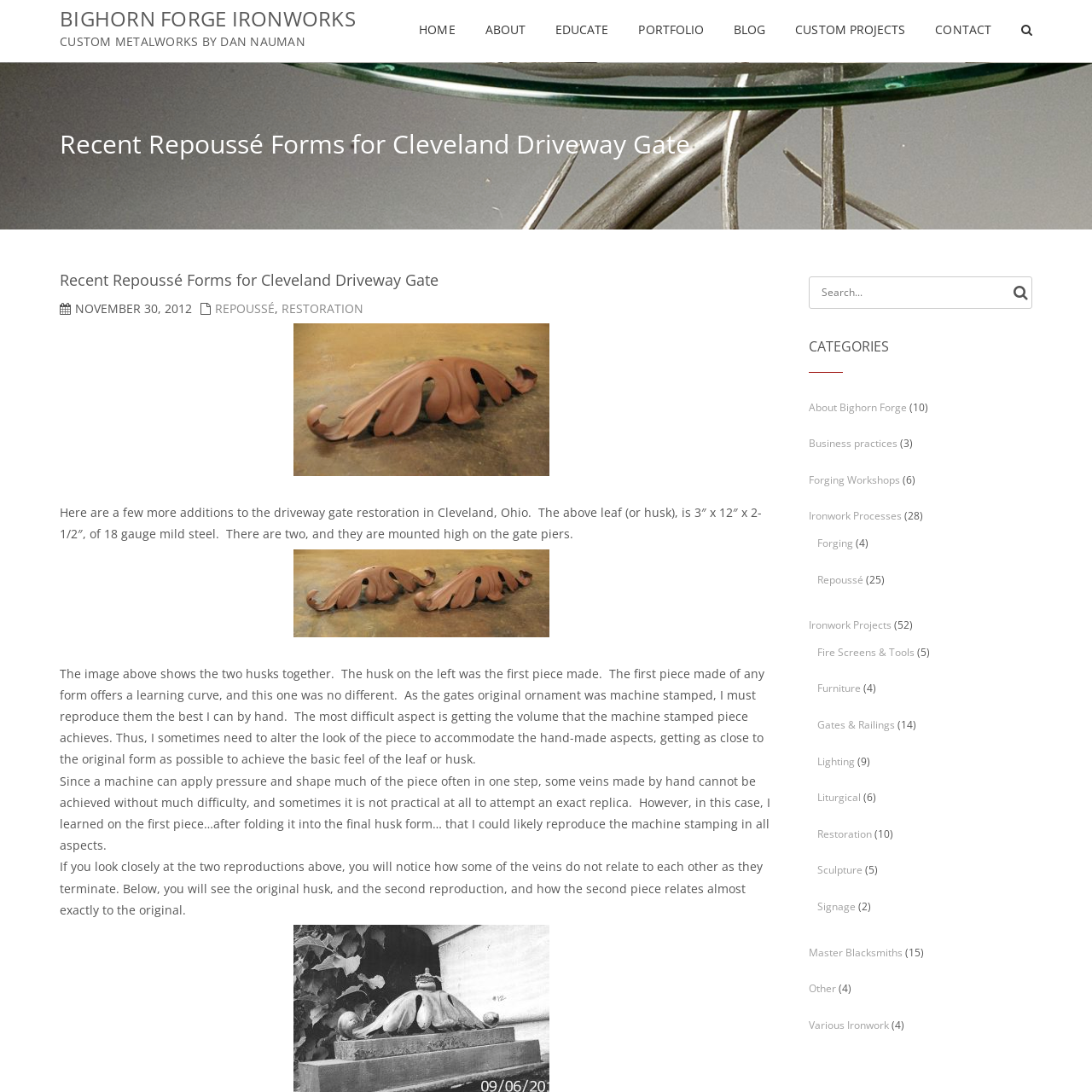Pinpoint the bounding box coordinates of the clickable area necessary to execute the following instruction: "Click on the 'CONTACT' link". The coordinates should be given as four float numbers between 0 and 1, namely [left, top, right, bottom].

[0.857, 0.0, 0.908, 0.056]